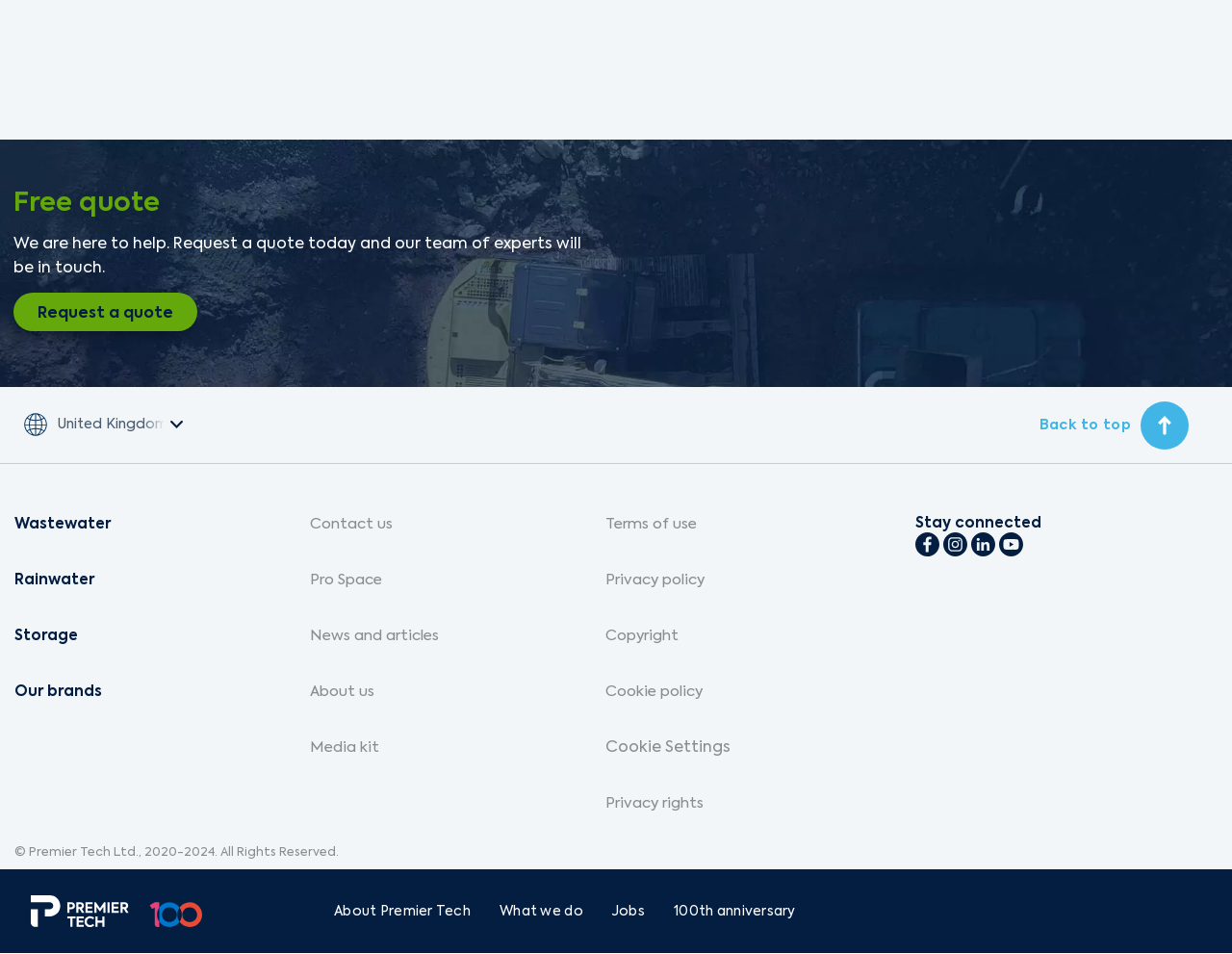Provide the bounding box coordinates of the area you need to click to execute the following instruction: "Go to Wastewater page".

[0.012, 0.537, 0.09, 0.559]